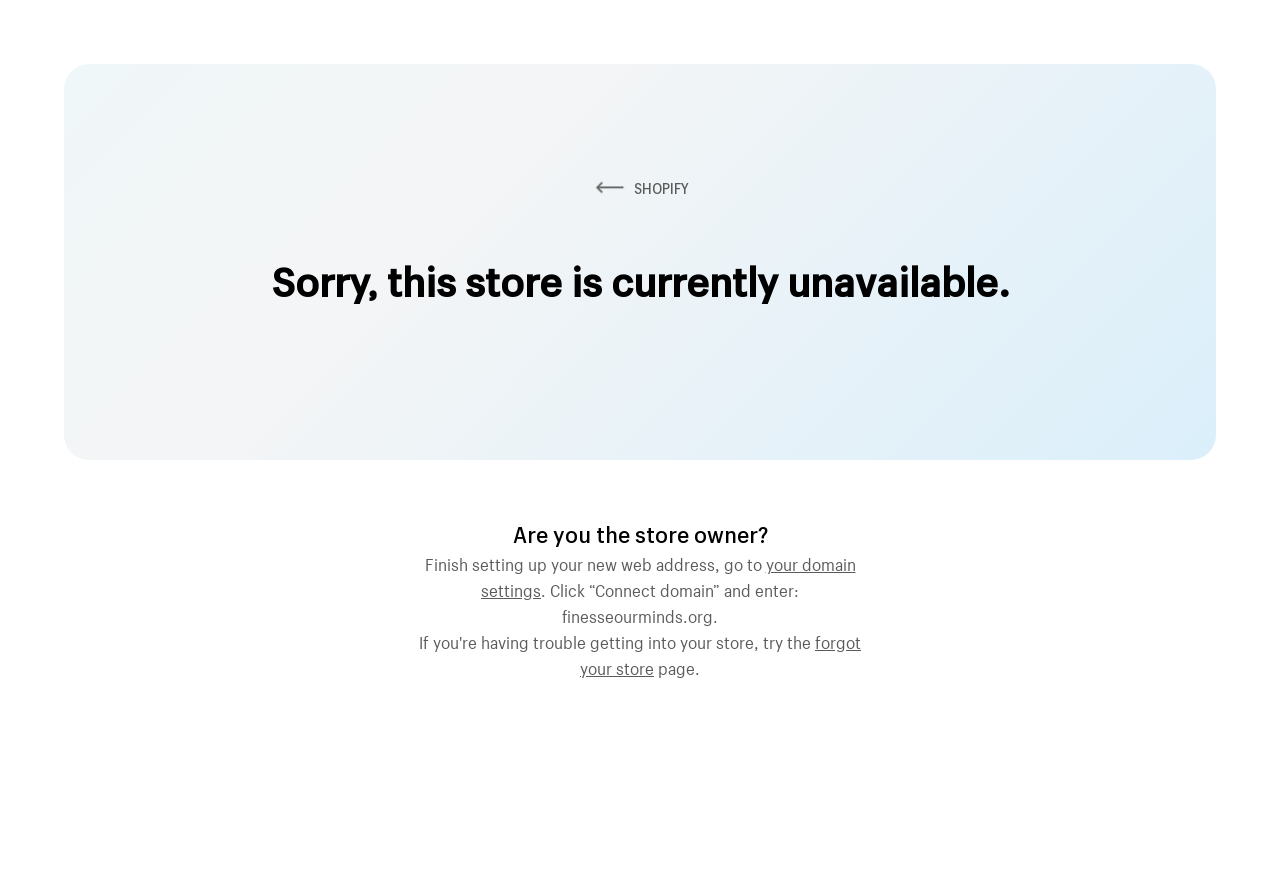What is the suggested action for the store owner?
Please answer the question as detailed as possible based on the image.

I found the text 'Are you the store owner?' followed by 'Finish setting up your new web address, go to your domain settings.' which suggests that the store owner needs to complete the setup of their domain.